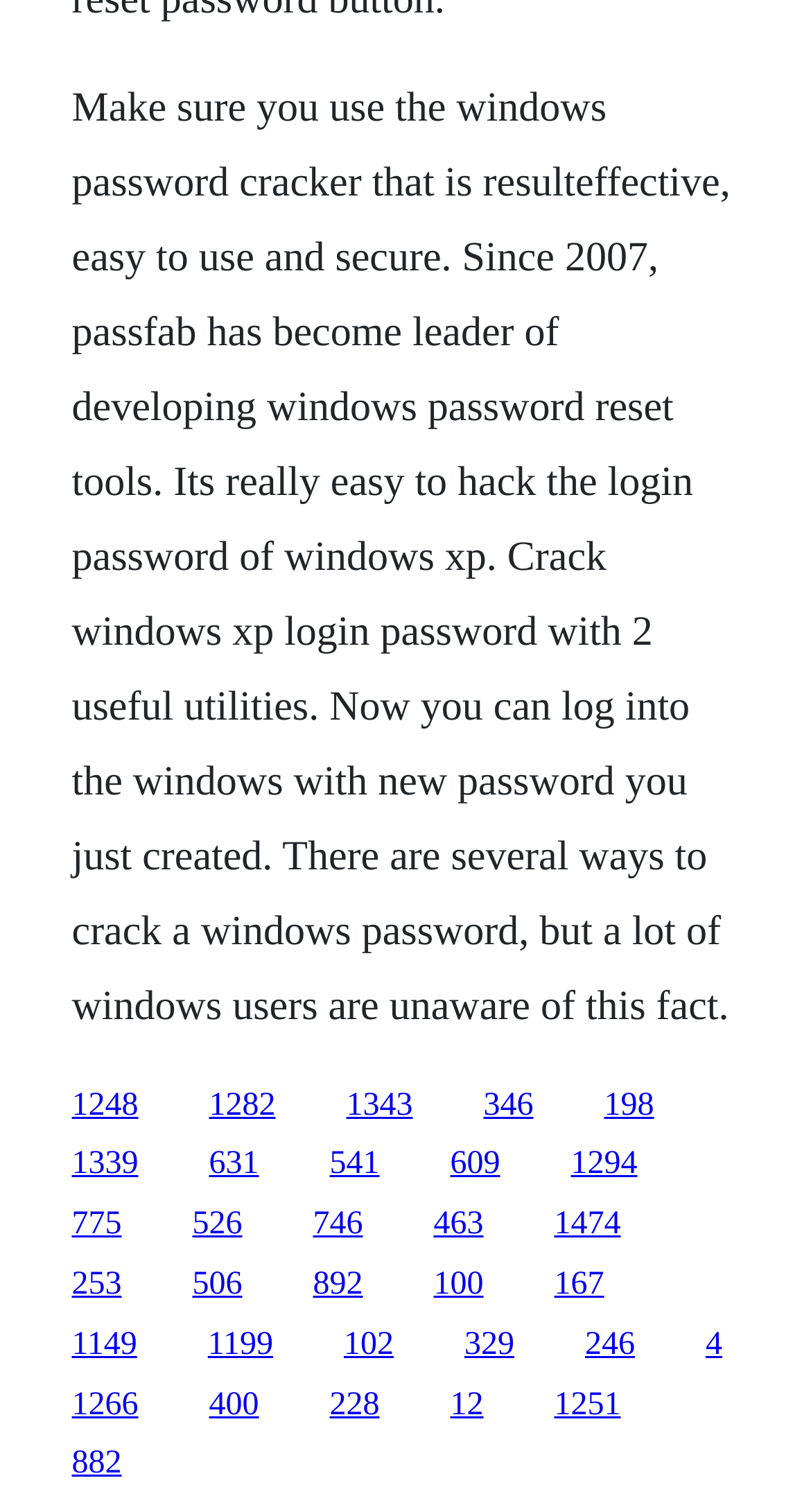Analyze the image and deliver a detailed answer to the question: What can you do with the utilities mentioned on this webpage?

The StaticText element mentions that you can crack the login password of Windows XP using two useful utilities, which suggests that the purpose of these utilities is to reset or crack Windows XP login passwords.